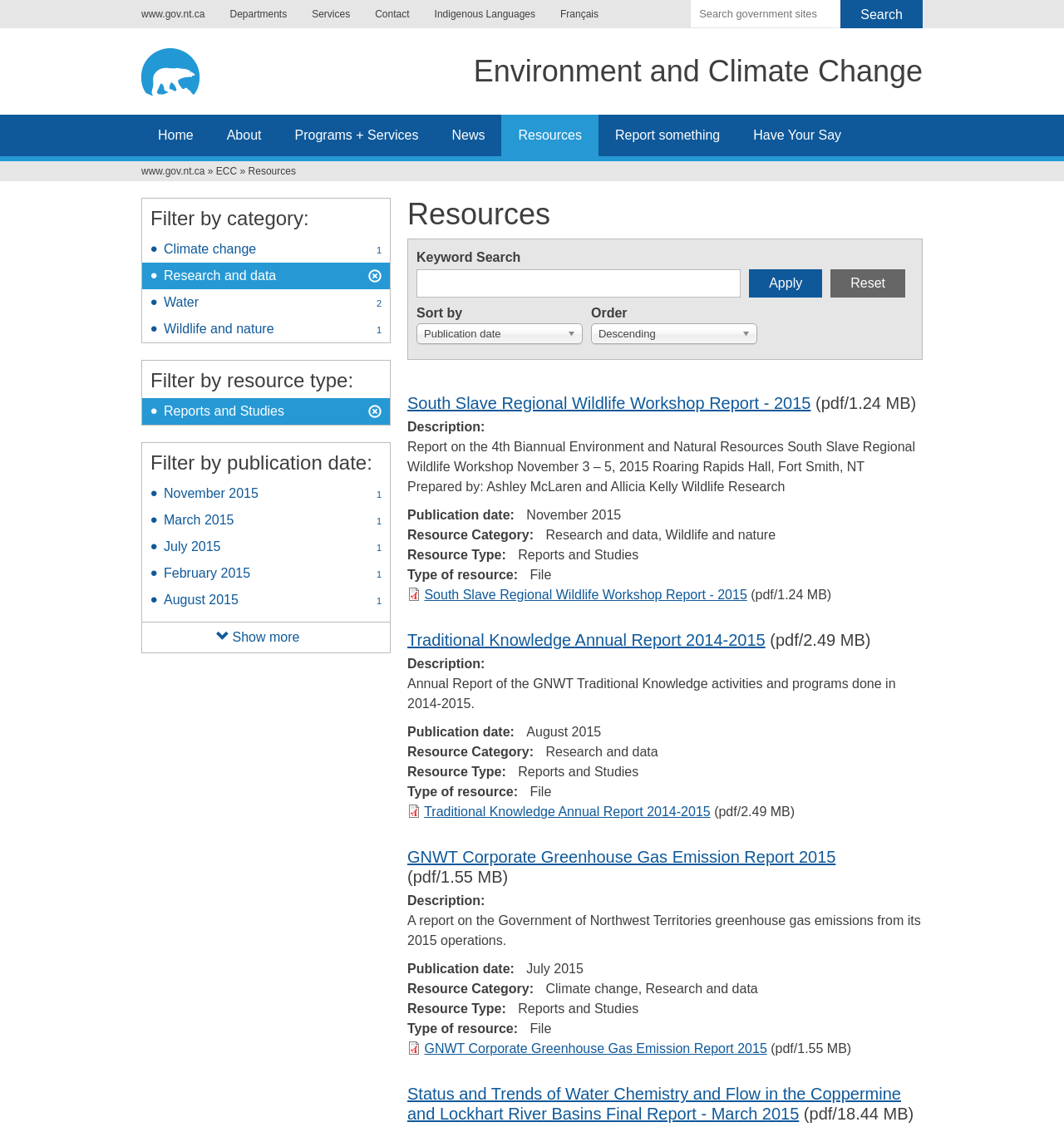Using the webpage screenshot, find the UI element described by Environment and Climate Change. Provide the bounding box coordinates in the format (top-left x, top-left y, bottom-right x, bottom-right y), ensuring all values are floating point numbers between 0 and 1.

[0.445, 0.048, 0.867, 0.085]